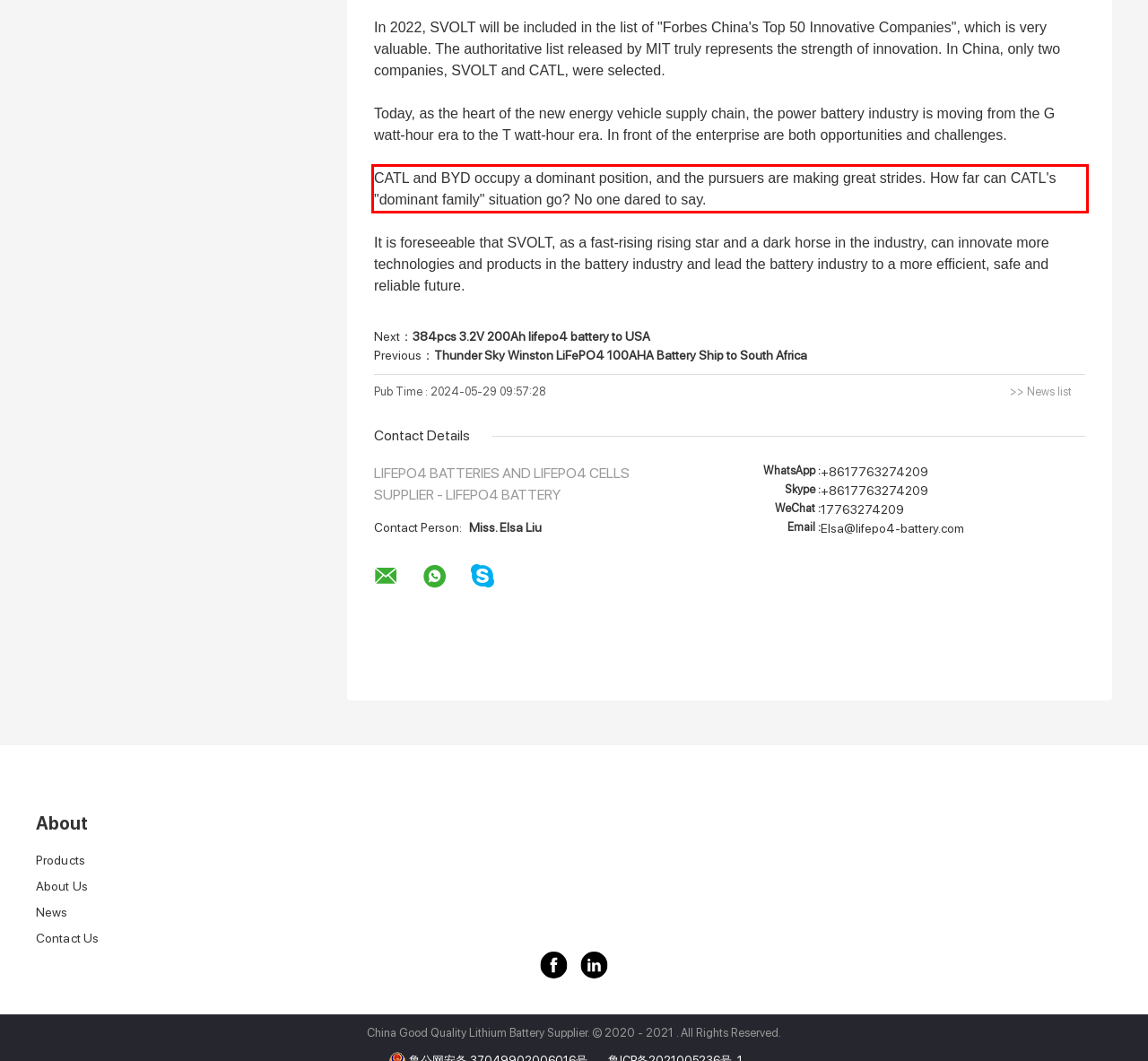Identify the text inside the red bounding box in the provided webpage screenshot and transcribe it.

CATL and BYD occupy a dominant position, and the pursuers are making great strides. How far can CATL's "dominant family" situation go? No one dared to say.